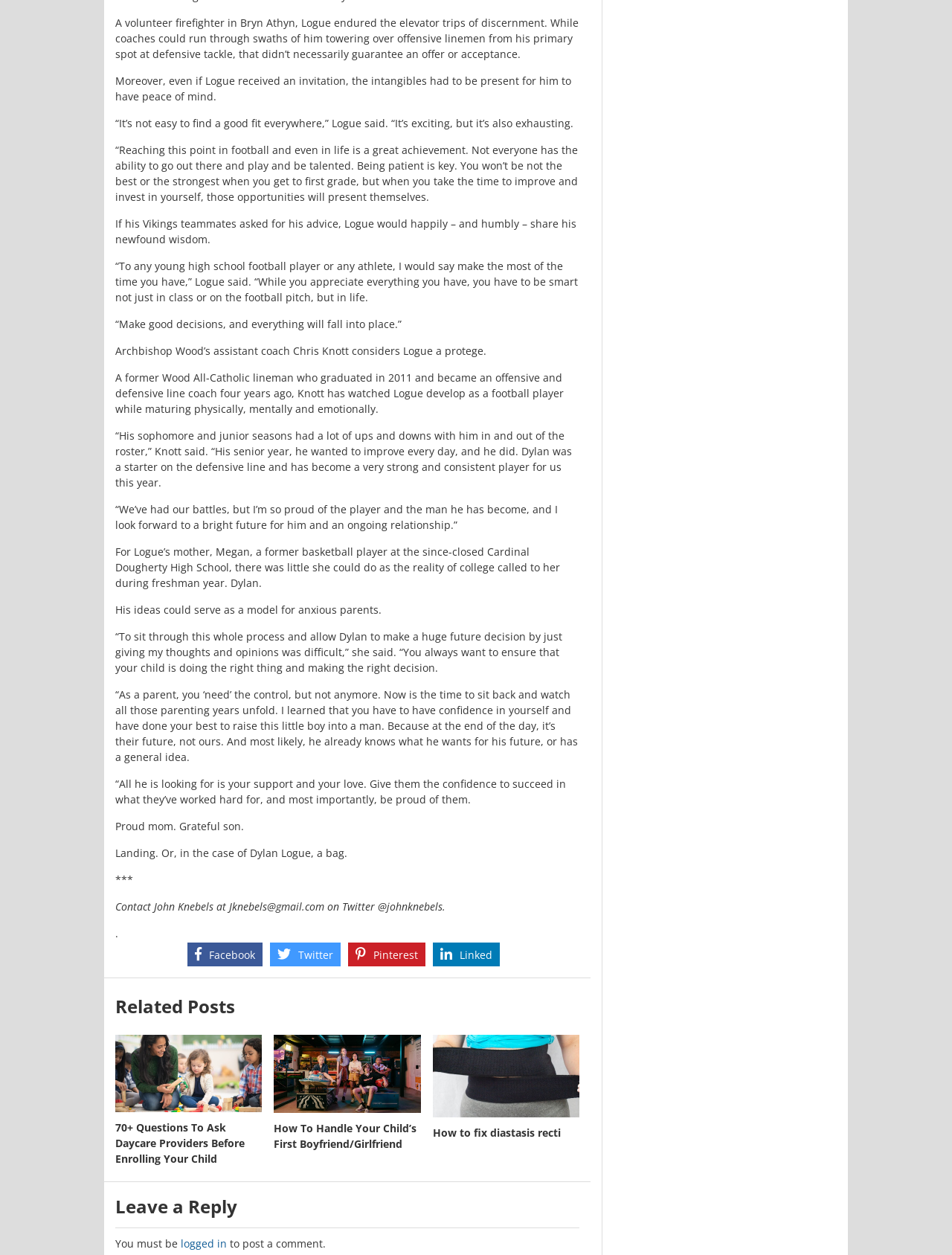Using a single word or phrase, answer the following question: 
Who is the assistant coach of Archbishop Wood?

Chris Knott